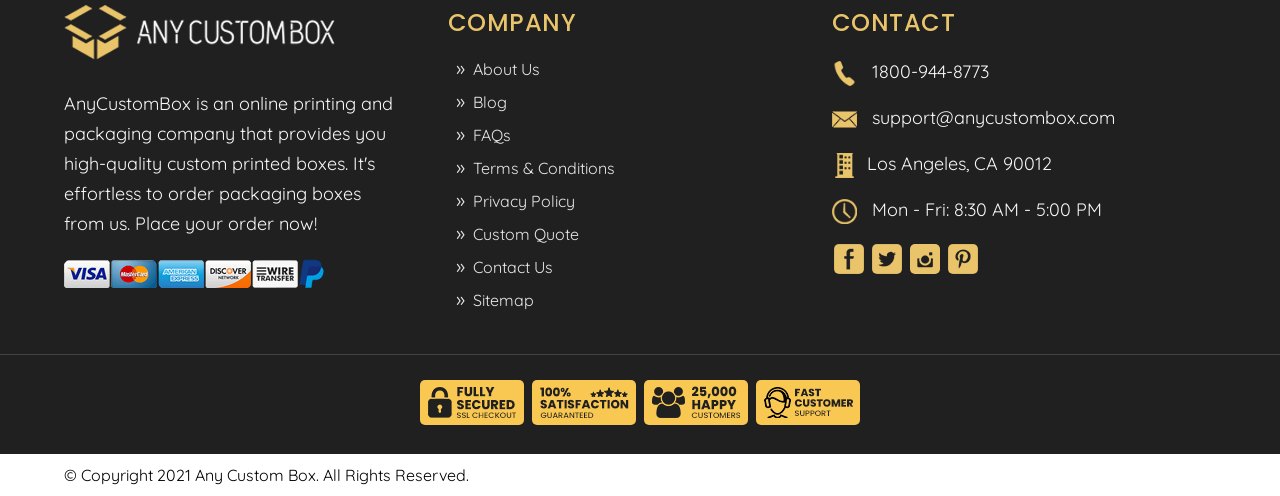Bounding box coordinates are specified in the format (top-left x, top-left y, bottom-right x, bottom-right y). All values are floating point numbers bounded between 0 and 1. Please provide the bounding box coordinate of the region this sentence describes: alt="divi theme browser support"

None